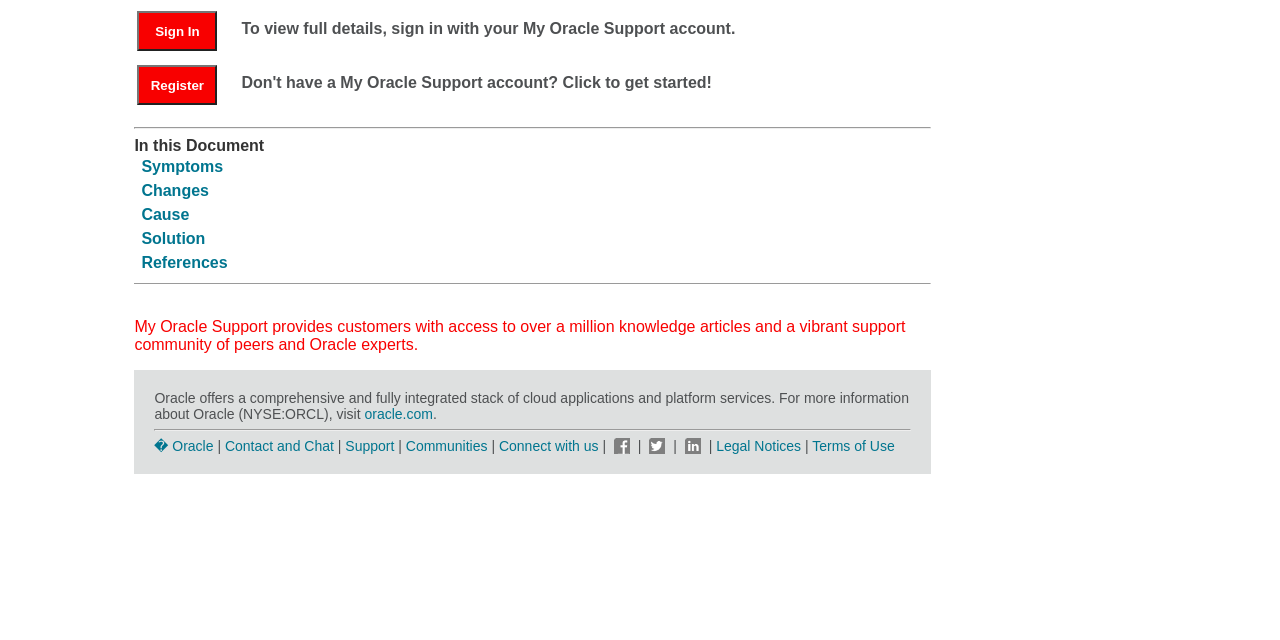Identify the bounding box for the described UI element: "Solution".

[0.11, 0.359, 0.16, 0.385]